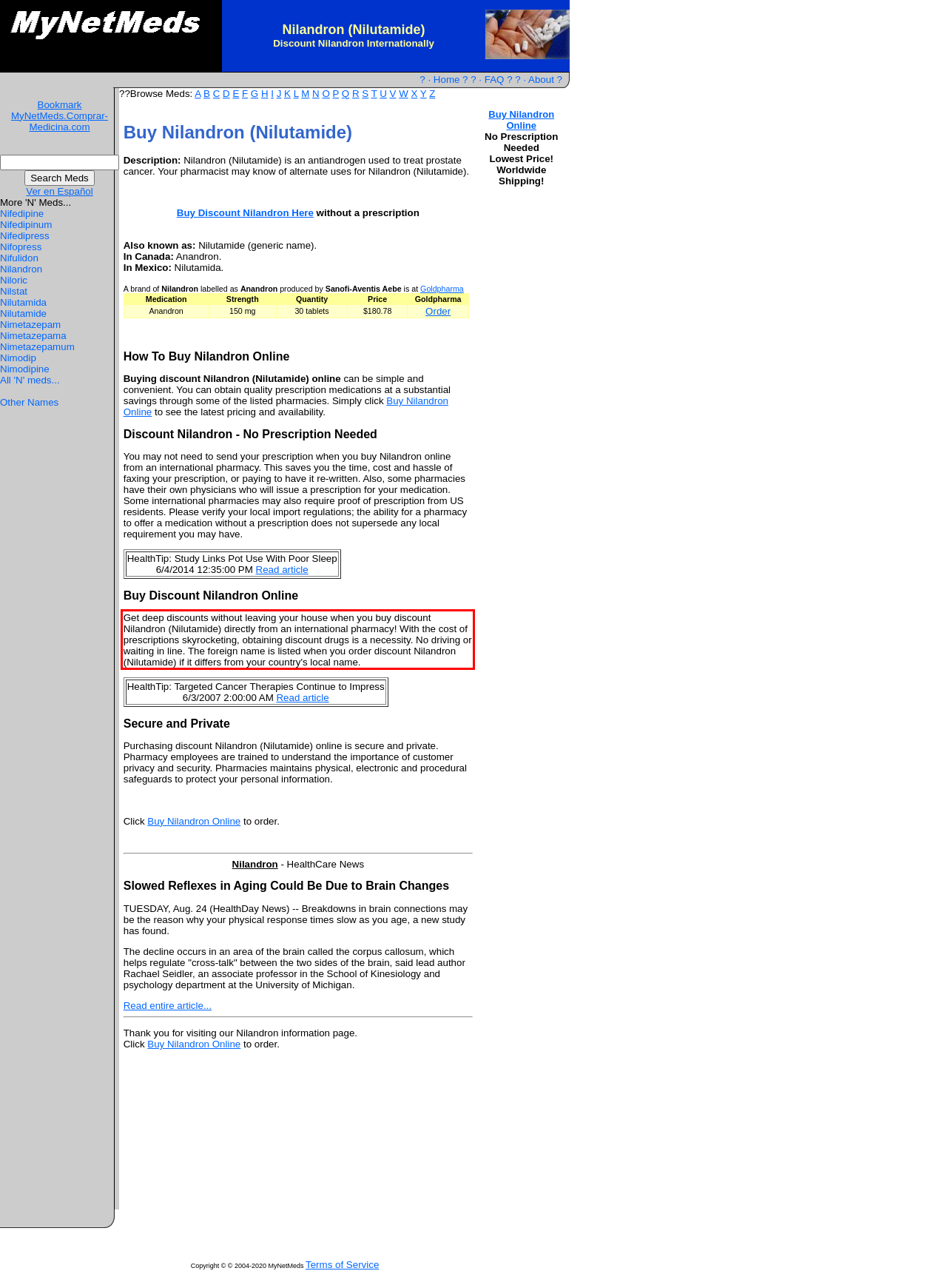You are provided with a screenshot of a webpage that includes a UI element enclosed in a red rectangle. Extract the text content inside this red rectangle.

Get deep discounts without leaving your house when you buy discount Nilandron (Nilutamide) directly from an international pharmacy! With the cost of prescriptions skyrocketing, obtaining discount drugs is a necessity. No driving or waiting in line. The foreign name is listed when you order discount Nilandron (Nilutamide) if it differs from your country's local name.